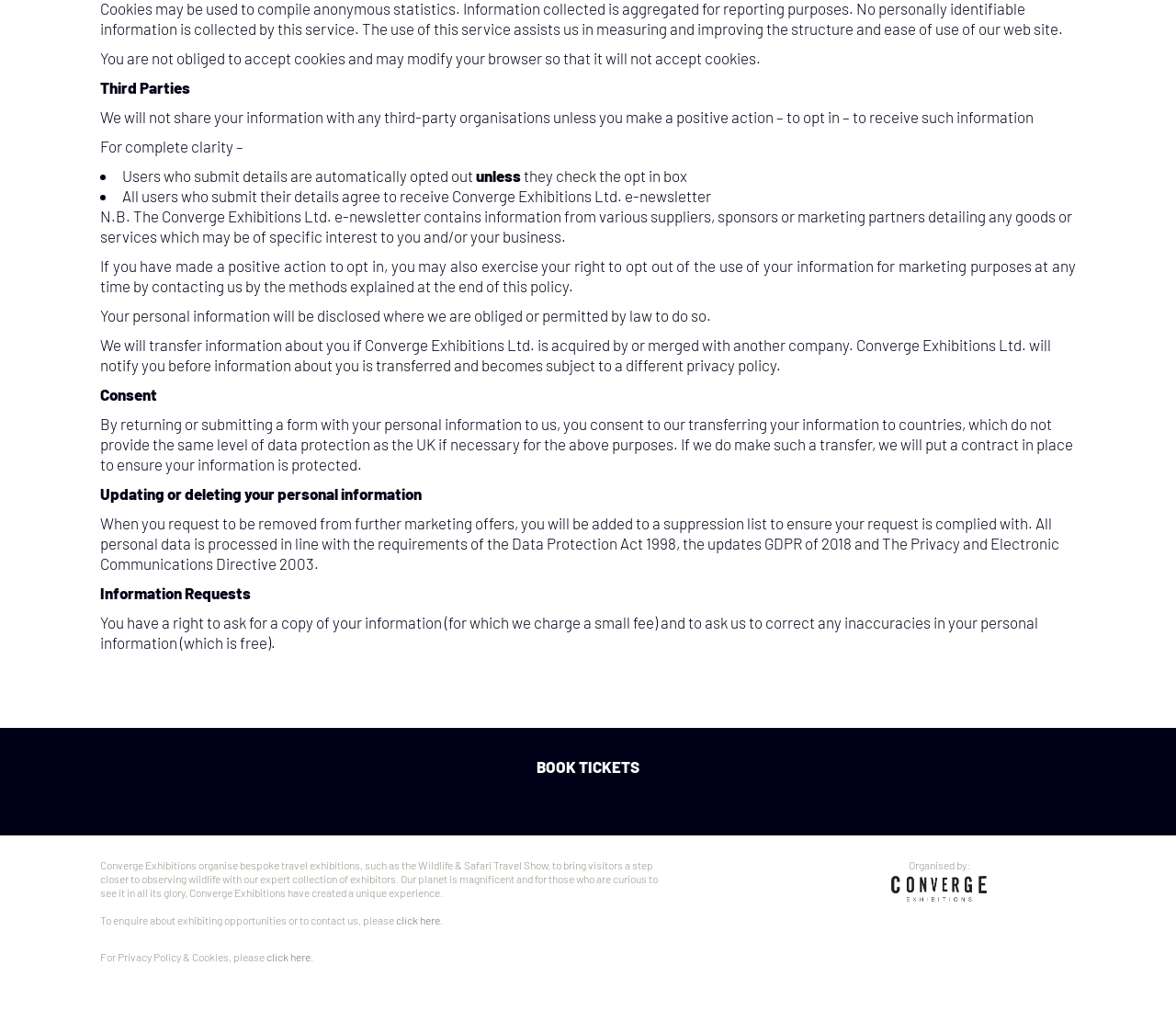Return the bounding box coordinates of the UI element that corresponds to this description: "Book Tickets". The coordinates must be given as four float numbers in the range of 0 and 1, [left, top, right, bottom].

[0.456, 0.741, 0.544, 0.759]